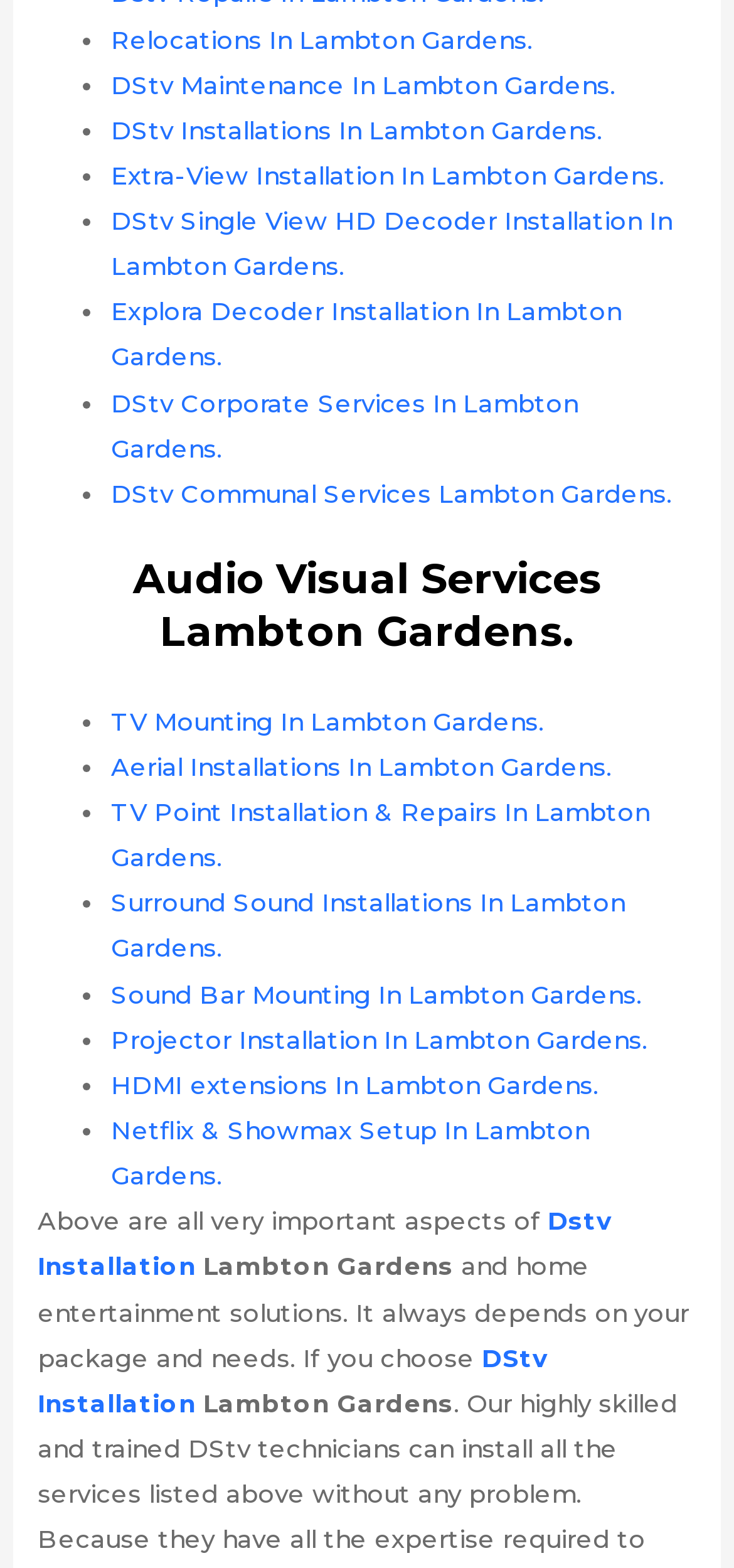Please indicate the bounding box coordinates for the clickable area to complete the following task: "Learn more about DStv Installation.". The coordinates should be specified as four float numbers between 0 and 1, i.e., [left, top, right, bottom].

[0.051, 0.769, 0.833, 0.817]